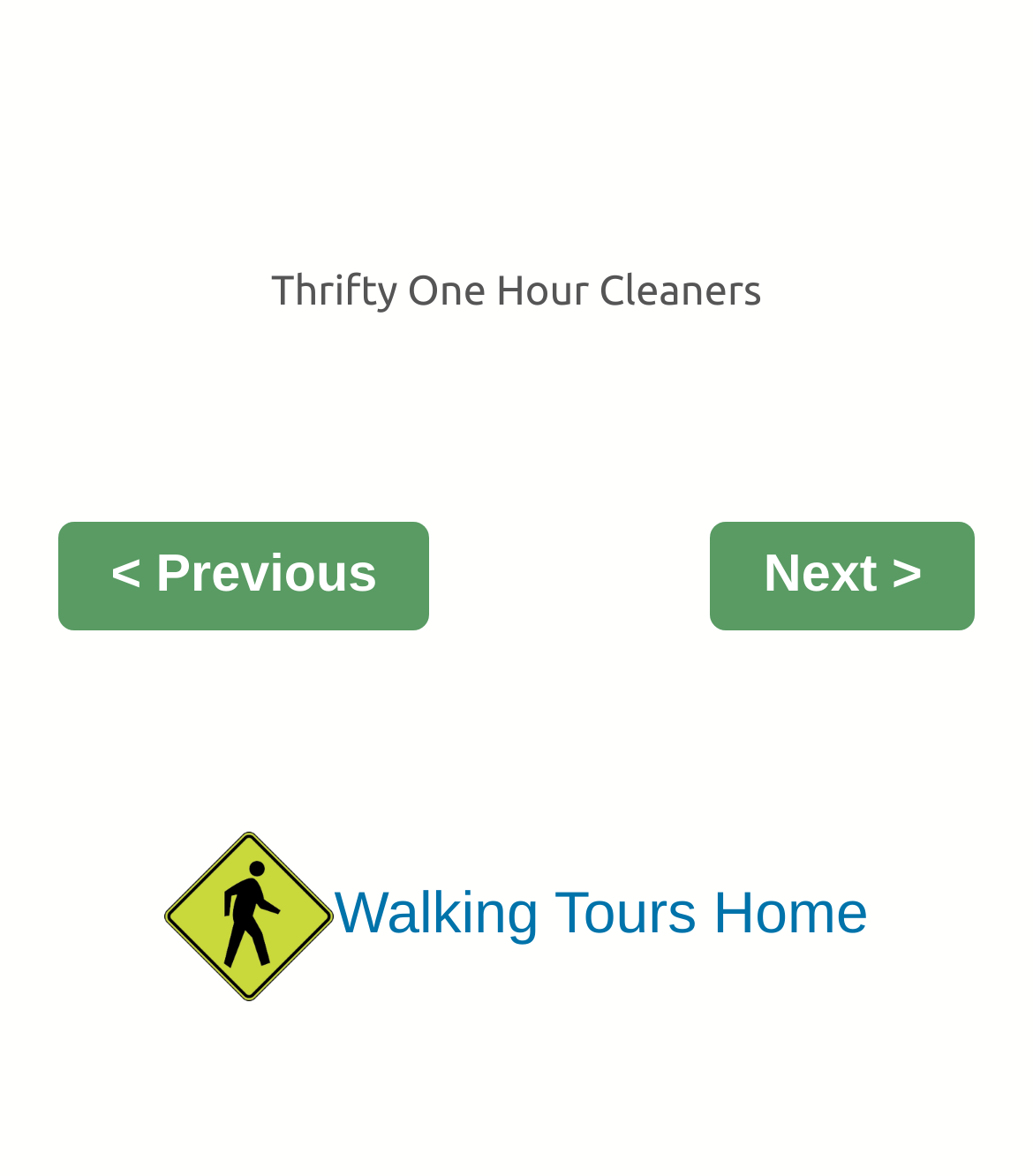Determine the bounding box coordinates (top-left x, top-left y, bottom-right x, bottom-right y) of the UI element described in the following text: Board index

None